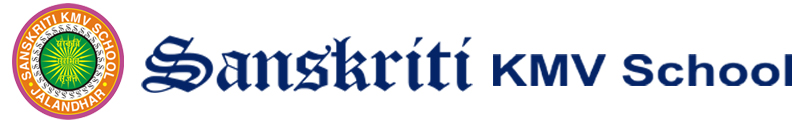What color is the sunburst graphic in the logo?
Please describe in detail the information shown in the image to answer the question.

According to the caption, the emblem incorporates a prominent green sunburst graphic, which symbolizes growth and enlightenment.